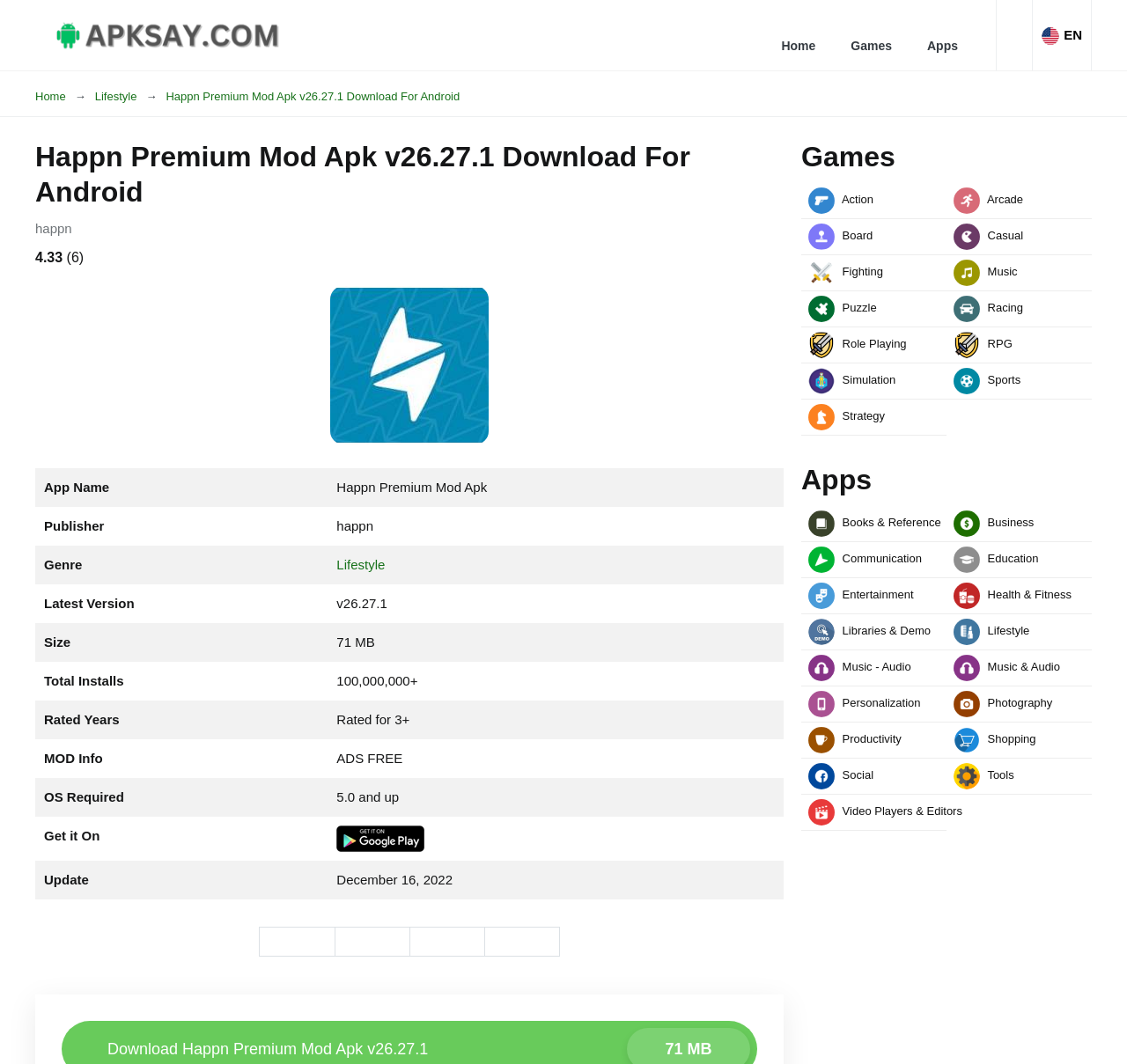Determine the bounding box of the UI component based on this description: "Personalization". The bounding box coordinates should be four float values between 0 and 1, i.e., [left, top, right, bottom].

[0.711, 0.645, 0.84, 0.679]